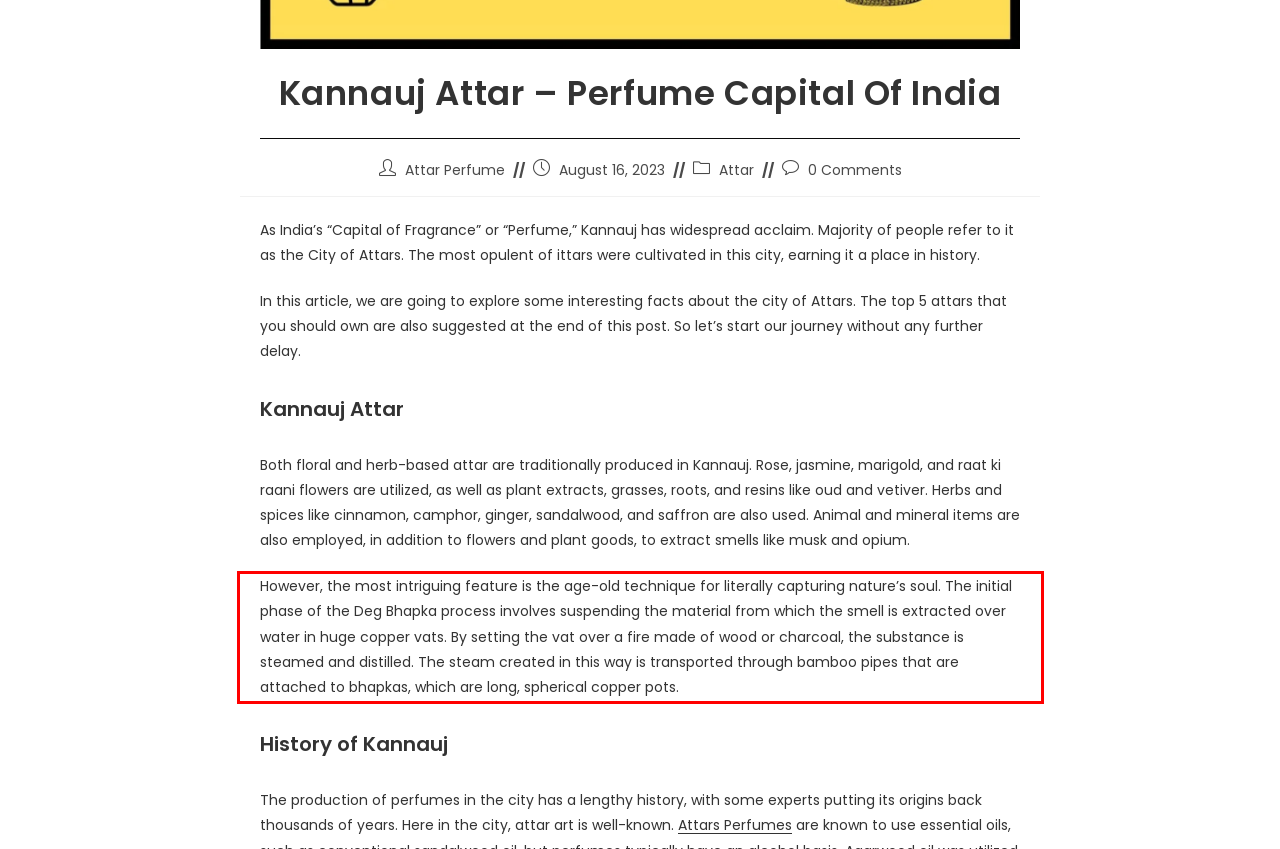In the screenshot of the webpage, find the red bounding box and perform OCR to obtain the text content restricted within this red bounding box.

However, the most intriguing feature is the age-old technique for literally capturing nature’s soul. The initial phase of the Deg Bhapka process involves suspending the material from which the smell is extracted over water in huge copper vats. By setting the vat over a fire made of wood or charcoal, the substance is steamed and distilled. The steam created in this way is transported through bamboo pipes that are attached to bhapkas, which are long, spherical copper pots.